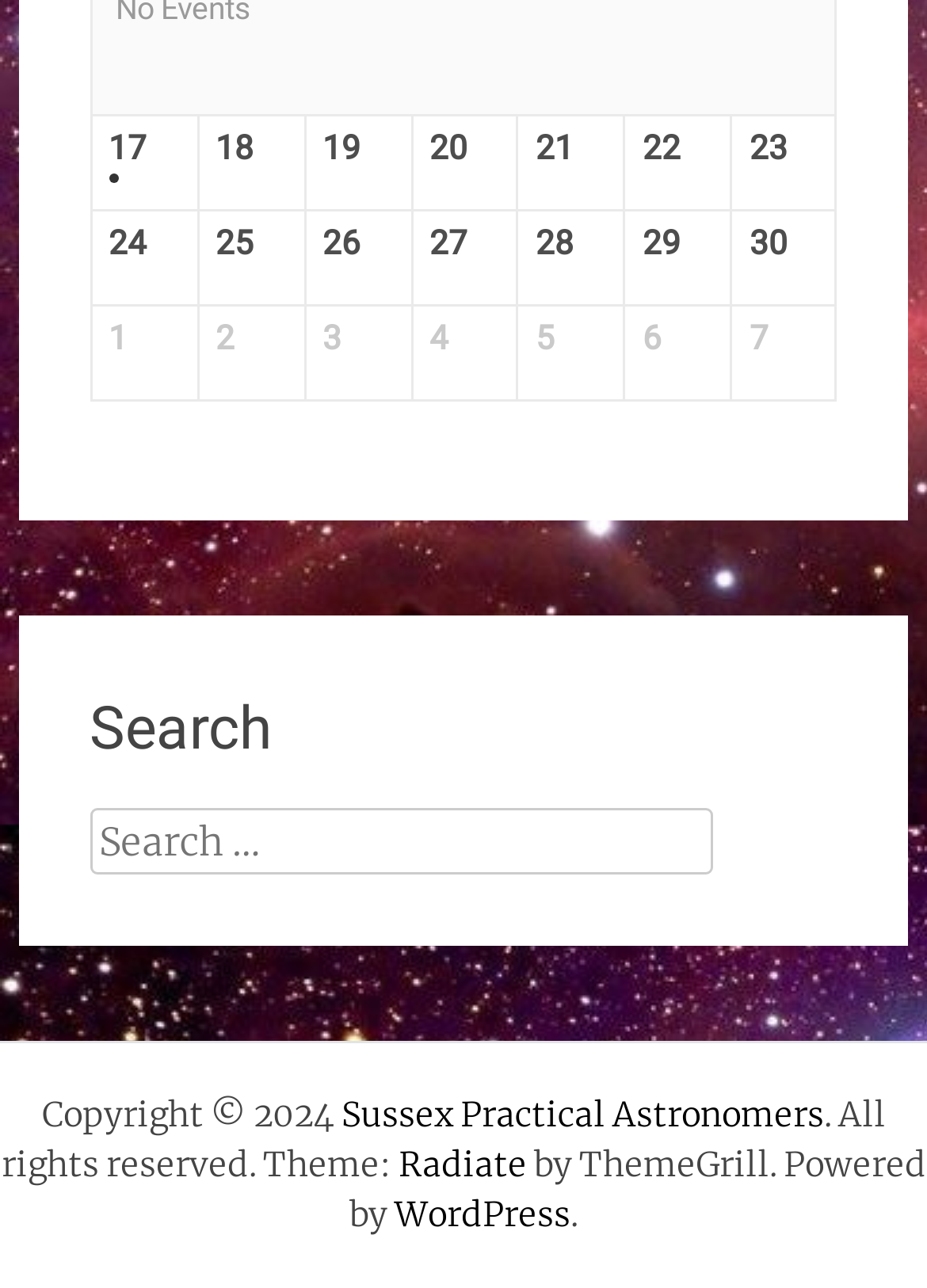Please find the bounding box for the UI component described as follows: "Sussex Practical Astronomers".

[0.368, 0.849, 0.888, 0.882]